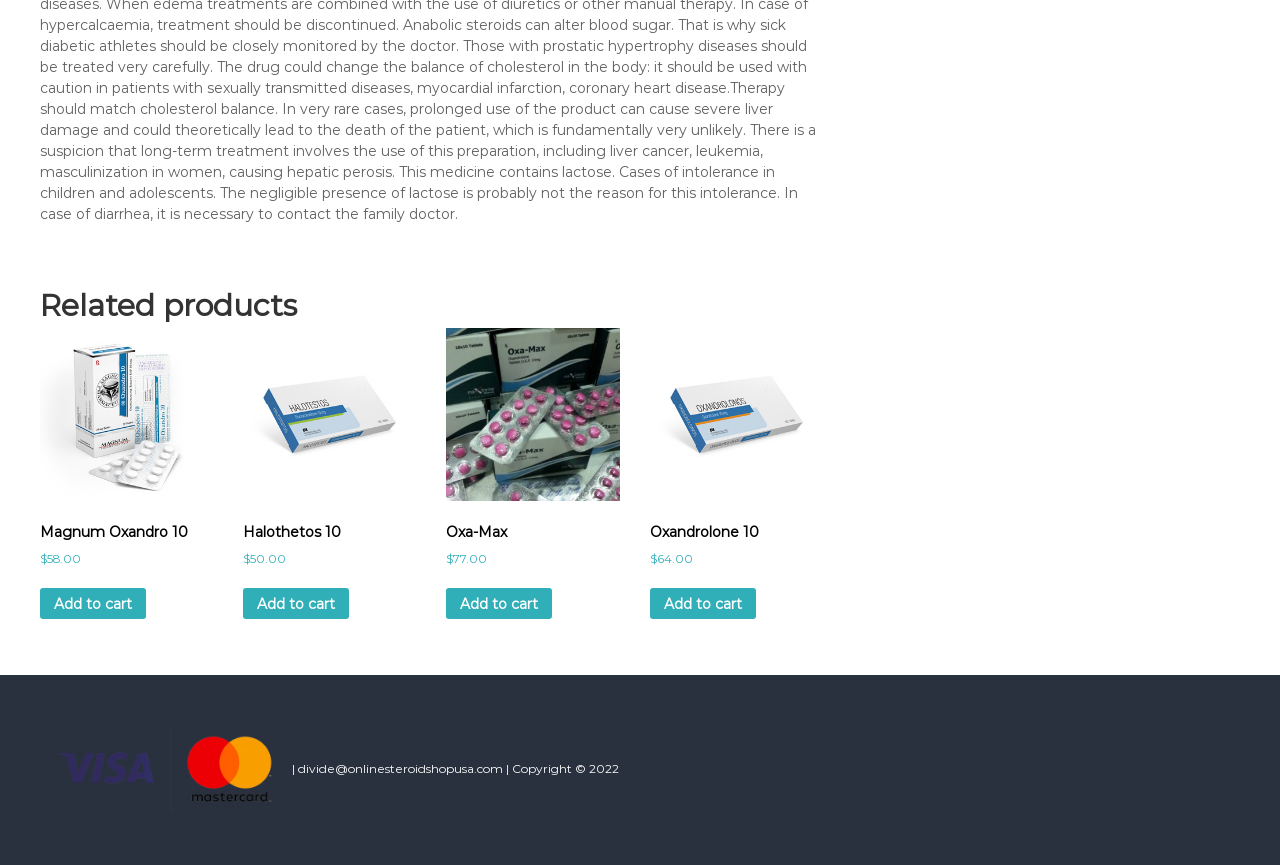Pinpoint the bounding box coordinates of the clickable area needed to execute the instruction: "View Magnum Oxandro 10 product". The coordinates should be specified as four float numbers between 0 and 1, i.e., [left, top, right, bottom].

[0.031, 0.379, 0.167, 0.657]